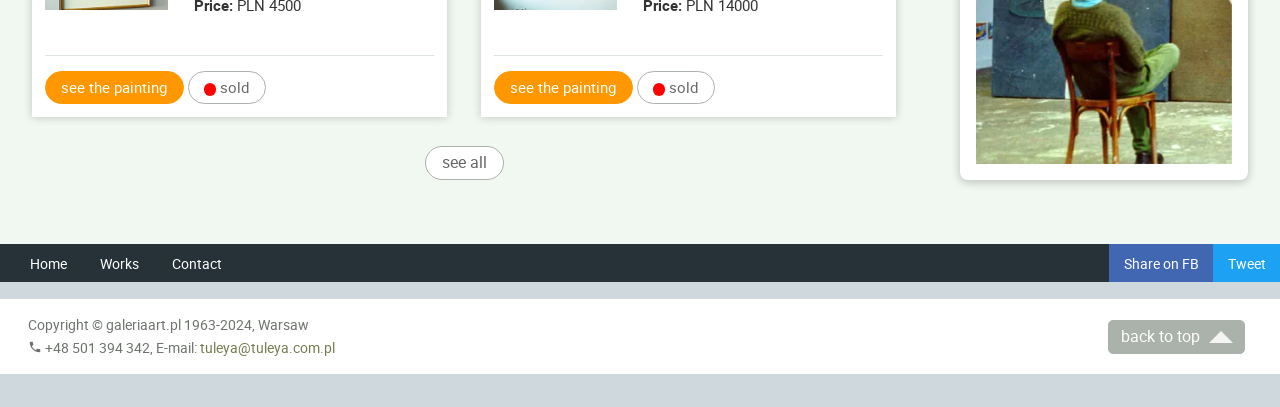Use a single word or phrase to answer this question: 
How many links are there in the footer section?

6